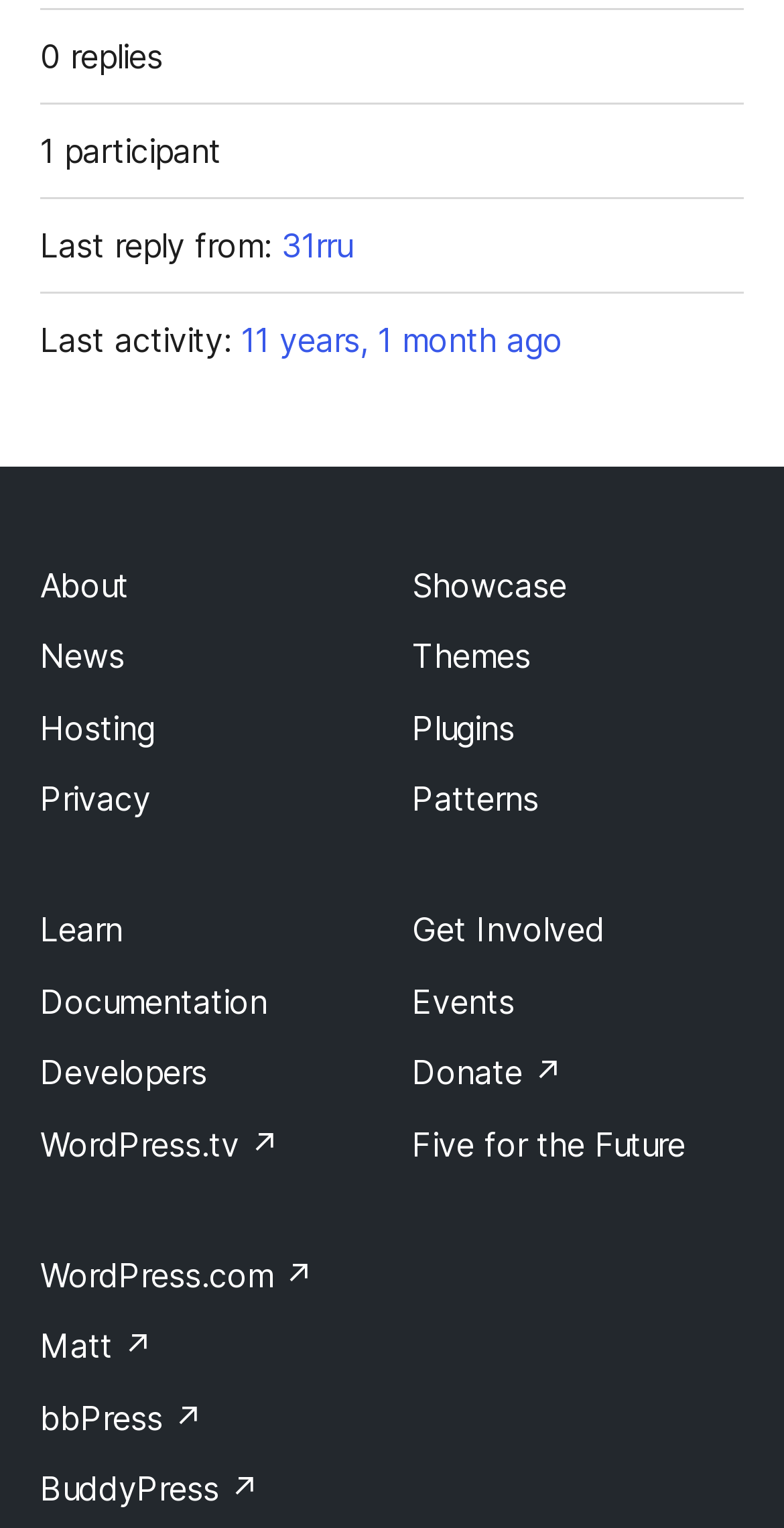Answer the question using only one word or a concise phrase: What is the category of the link 'About'?

Footer